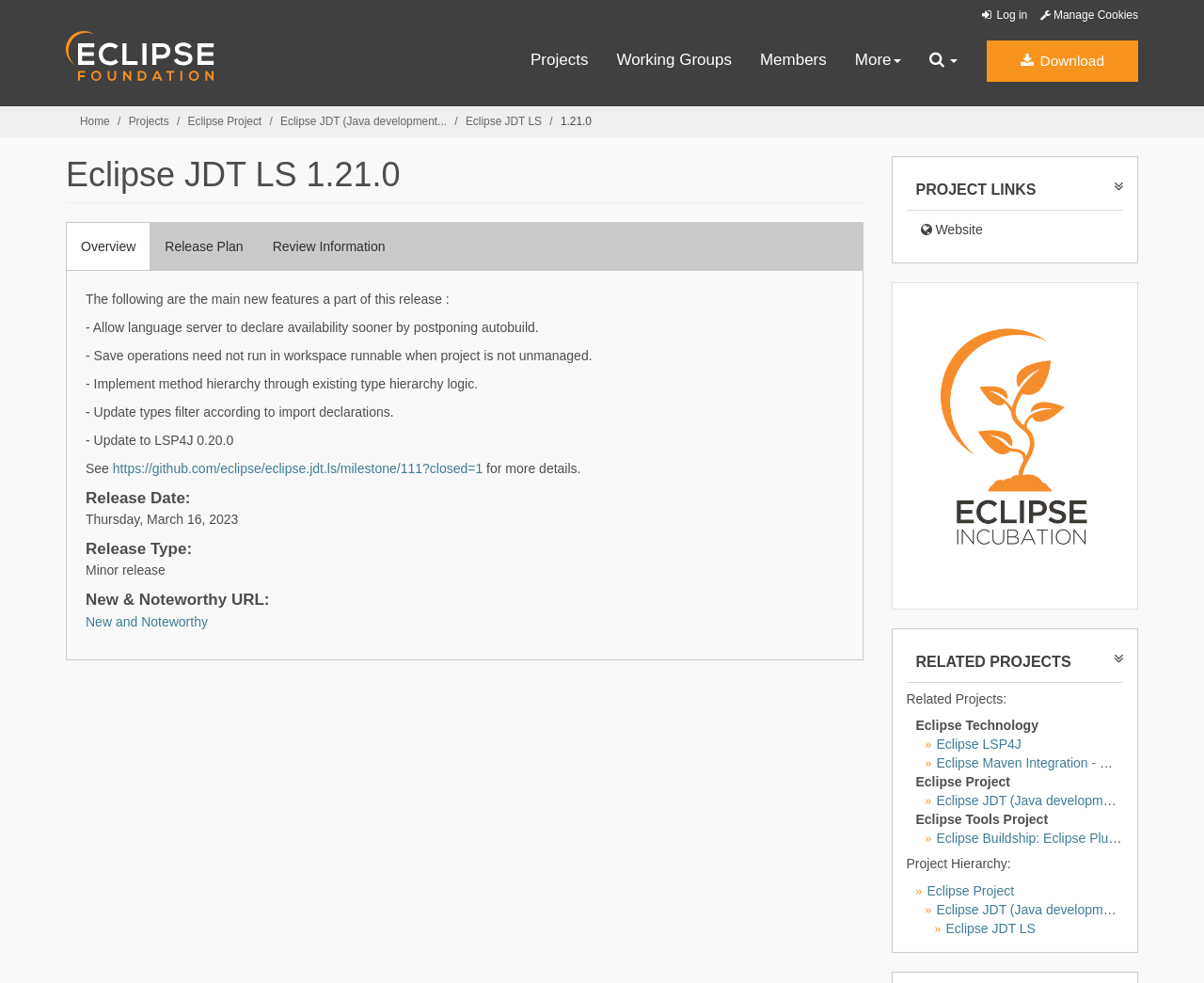Indicate the bounding box coordinates of the element that needs to be clicked to satisfy the following instruction: "View release plan". The coordinates should be four float numbers between 0 and 1, i.e., [left, top, right, bottom].

[0.124, 0.226, 0.214, 0.275]